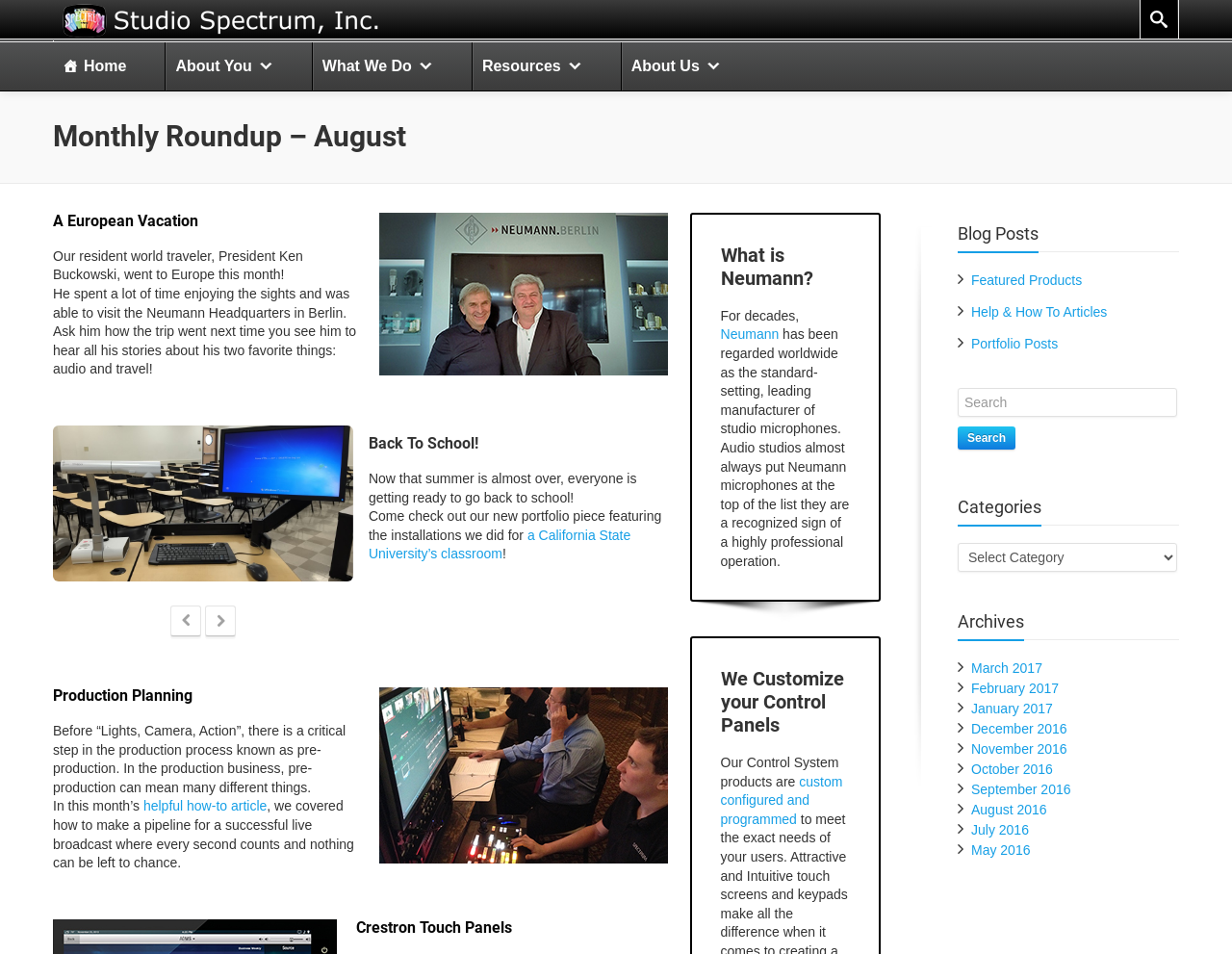Find the bounding box coordinates of the element's region that should be clicked in order to follow the given instruction: "Click the 'Home' button". The coordinates should consist of four float numbers between 0 and 1, i.e., [left, top, right, bottom].

[0.043, 0.044, 0.111, 0.095]